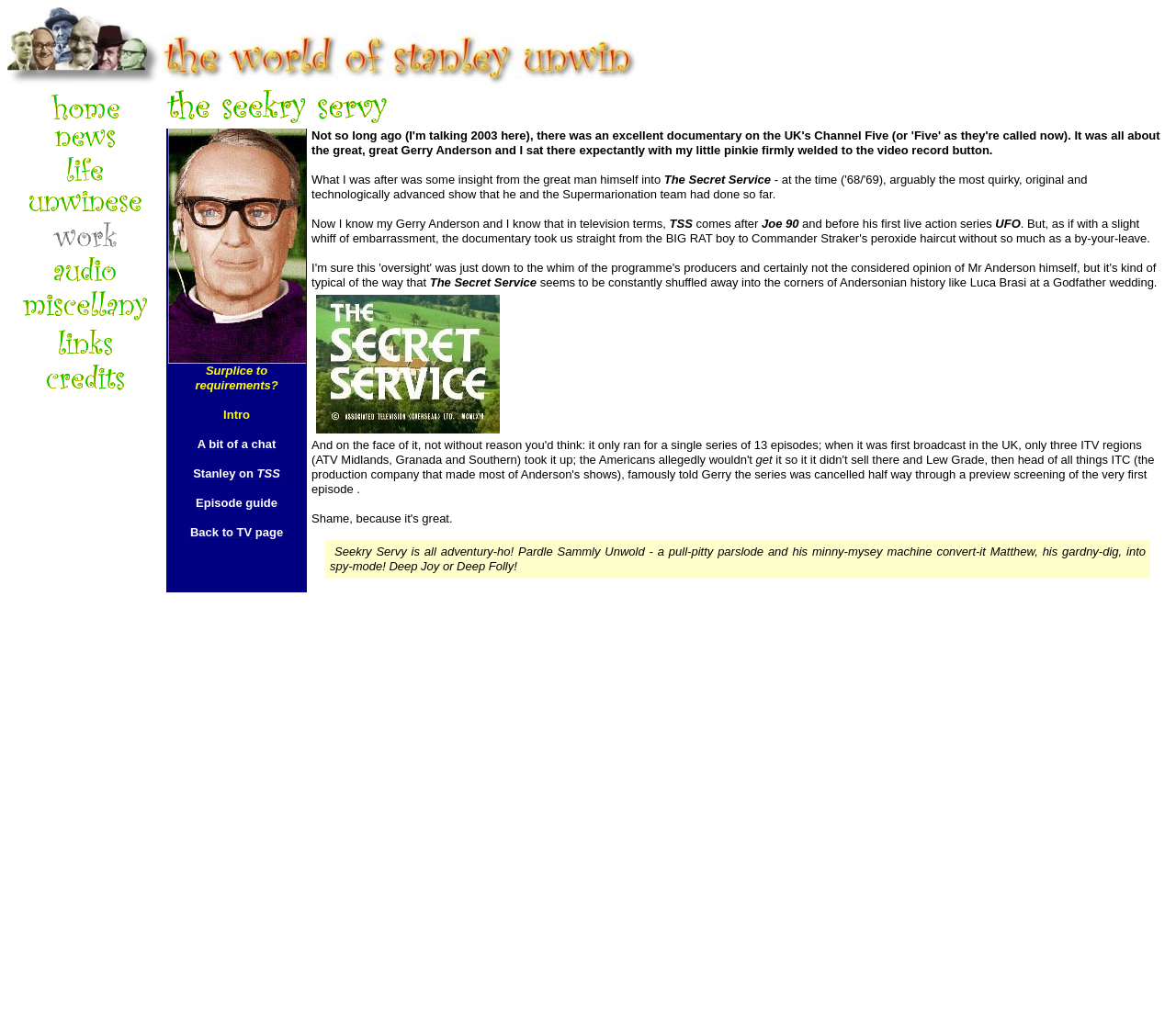Detail the webpage's structure and highlights in your description.

The webpage is titled "The World of Stanley Unwin" and features a layout table that spans most of the page. At the top, there are two images side by side, taking up about one-quarter of the page's width. Below these images, there is a table with multiple rows, each containing a link and an image. The links have descriptive text, such as "A bit of a chat", "Stanley on TSS", "Episode guide", and "Back to TV page". 

To the right of this table, there is a large block of text that discusses The Secret Service, a TV show created by Gerry Anderson. The text is divided into paragraphs and includes some humorous remarks. Below this text, there are two more images and a table with a single row containing an image.

Throughout the page, there are several images, including icons and decorative elements. The overall design is simple, with a focus on presenting text and images in a clear and readable manner.